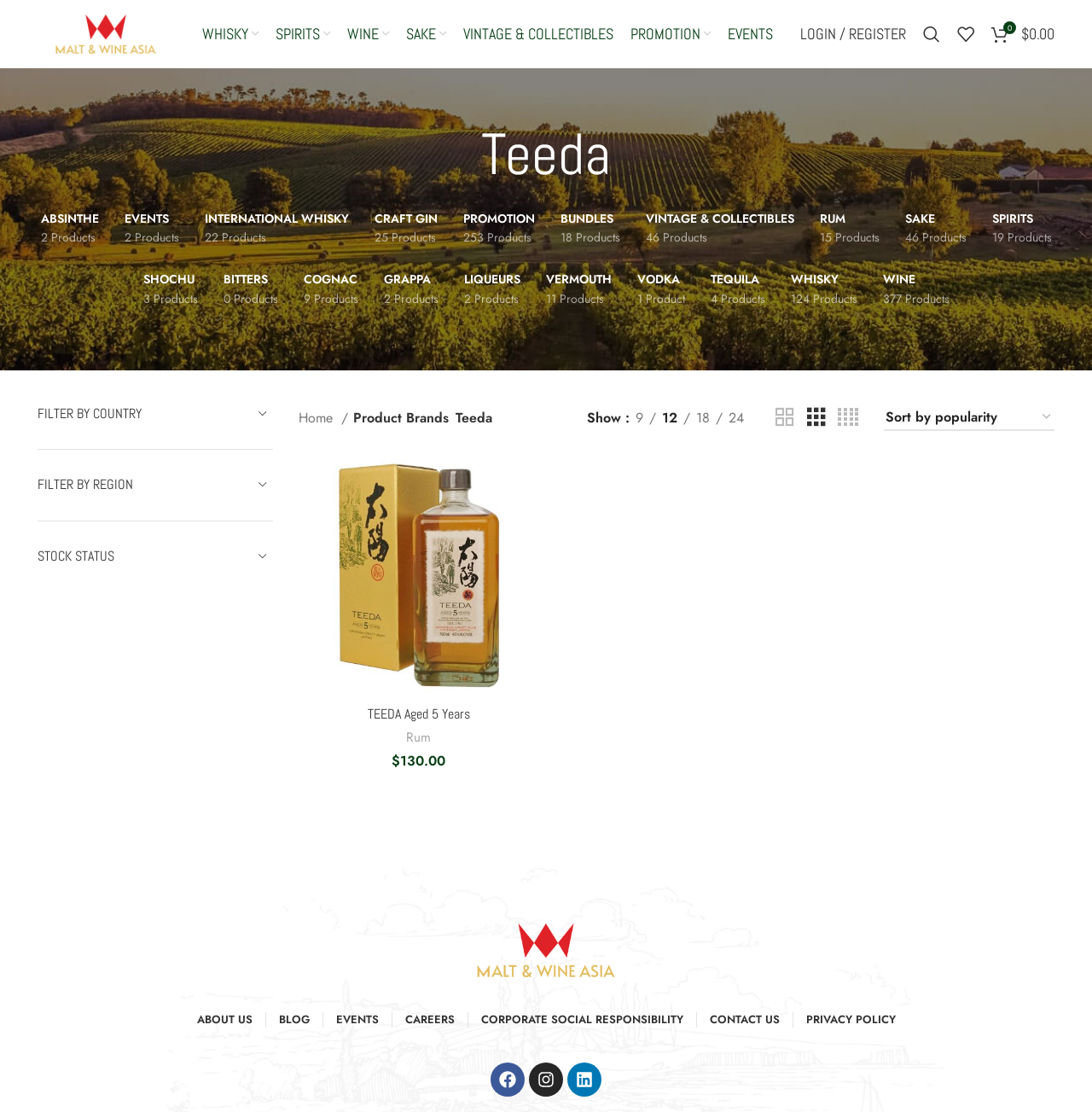Locate the bounding box coordinates of the clickable area needed to fulfill the instruction: "Search for products".

[0.838, 0.015, 0.869, 0.046]